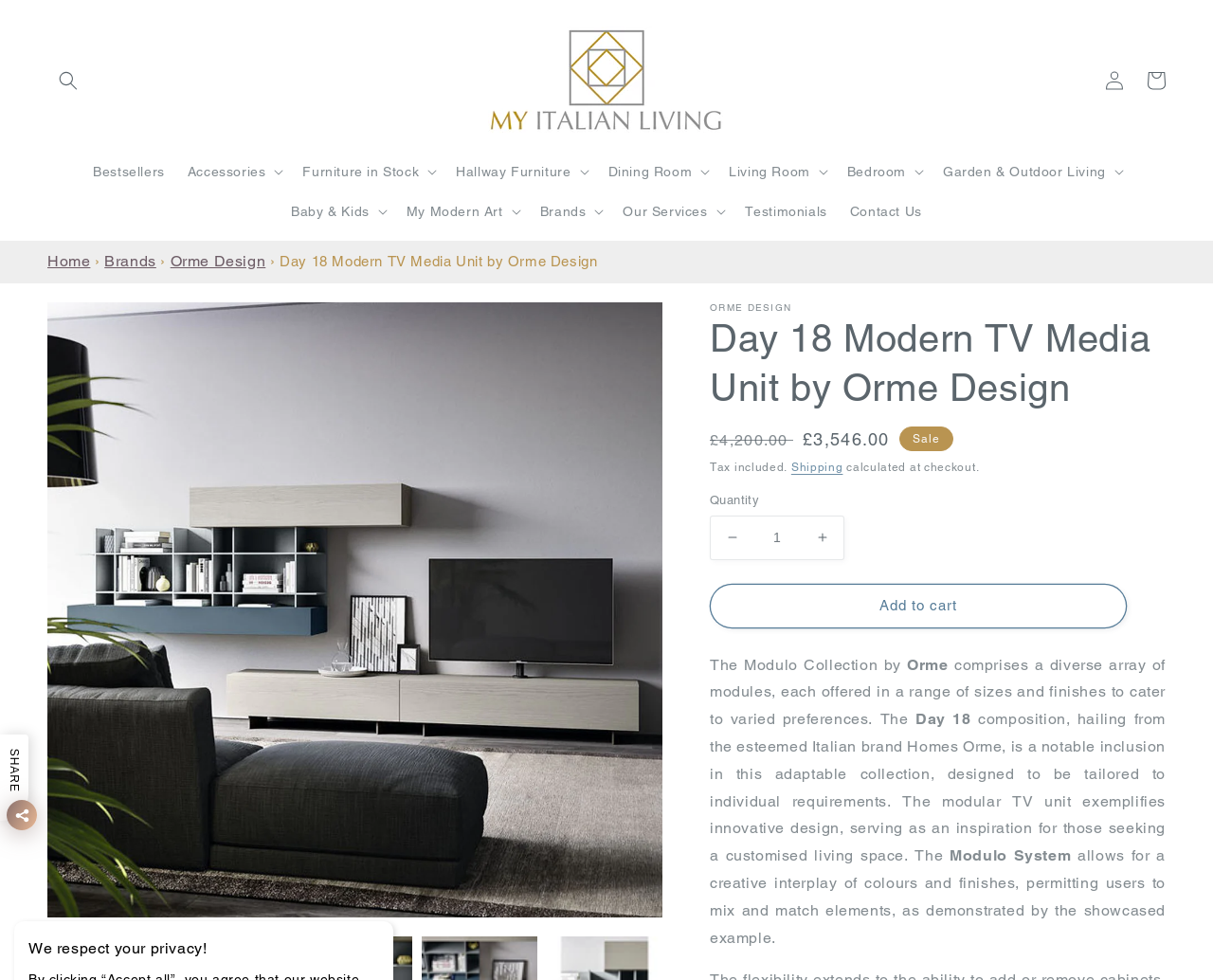Determine the bounding box coordinates of the region that needs to be clicked to achieve the task: "Search".

[0.039, 0.06, 0.073, 0.103]